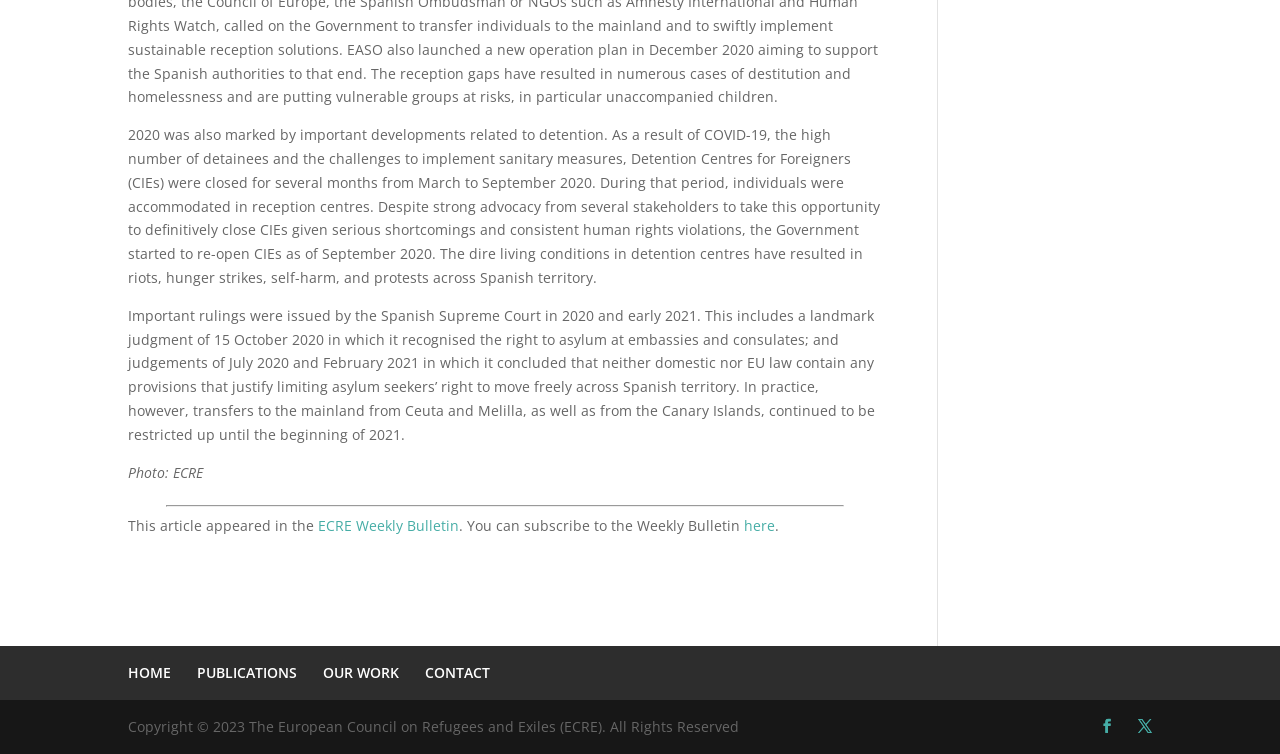Bounding box coordinates are to be given in the format (top-left x, top-left y, bottom-right x, bottom-right y). All values must be floating point numbers between 0 and 1. Provide the bounding box coordinate for the UI element described as: OUR WORK

[0.252, 0.88, 0.312, 0.905]